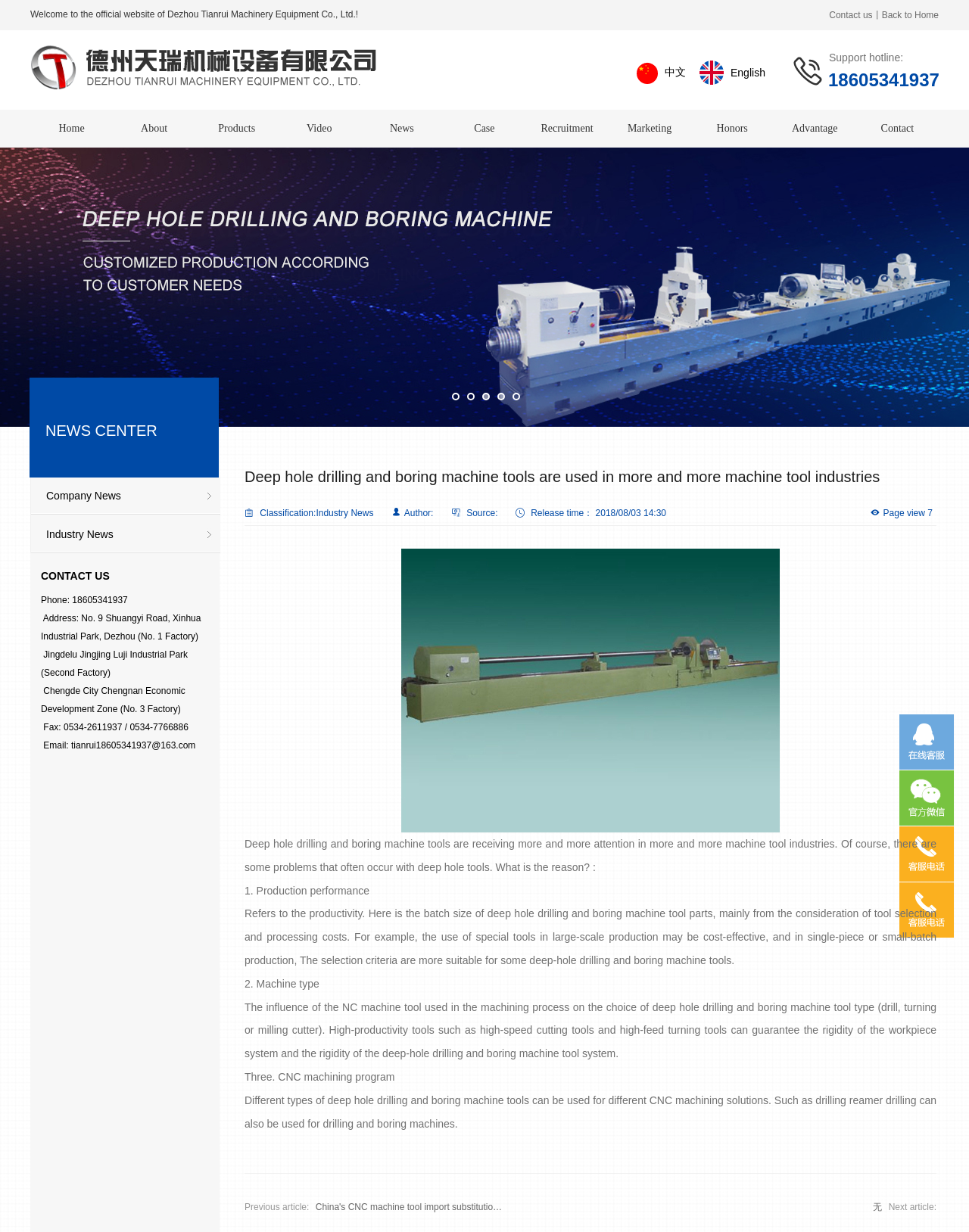How many factories does the company have?
Provide a detailed and extensive answer to the question.

I found the number of factories by looking at the 'CONTACT US' section, where it lists three different addresses for the factories.